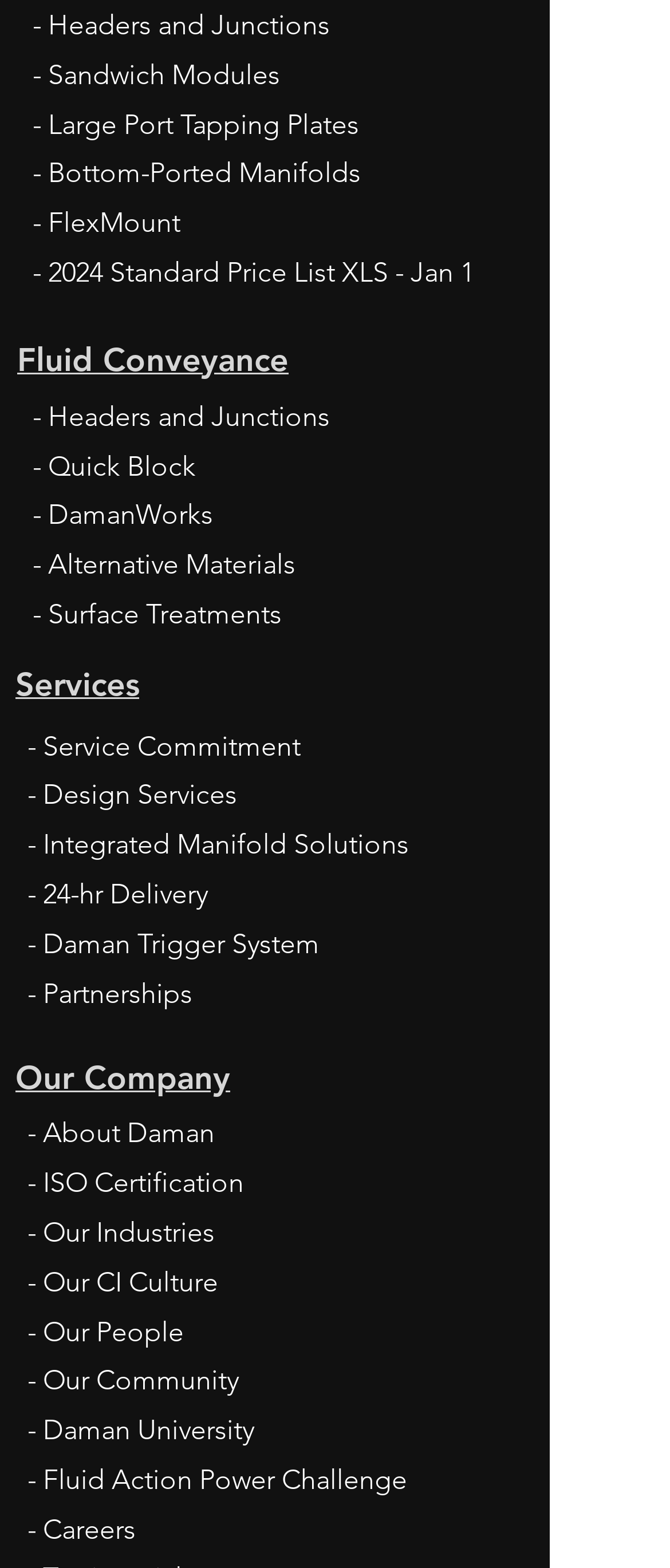Please identify the bounding box coordinates of the area I need to click to accomplish the following instruction: "Browse Careers".

[0.041, 0.965, 0.203, 0.985]